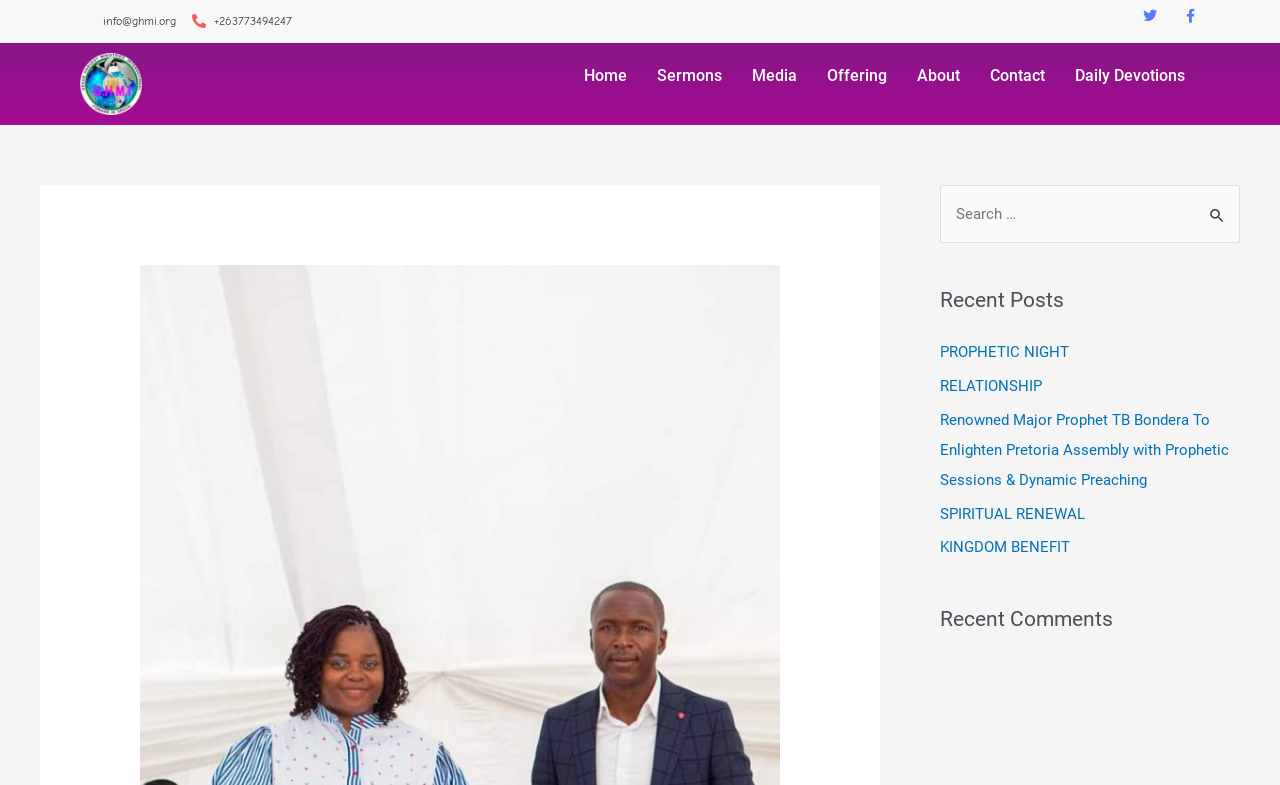Identify the bounding box coordinates of the clickable section necessary to follow the following instruction: "Go to Home page". The coordinates should be presented as four float numbers from 0 to 1, i.e., [left, top, right, bottom].

[0.445, 0.068, 0.502, 0.126]